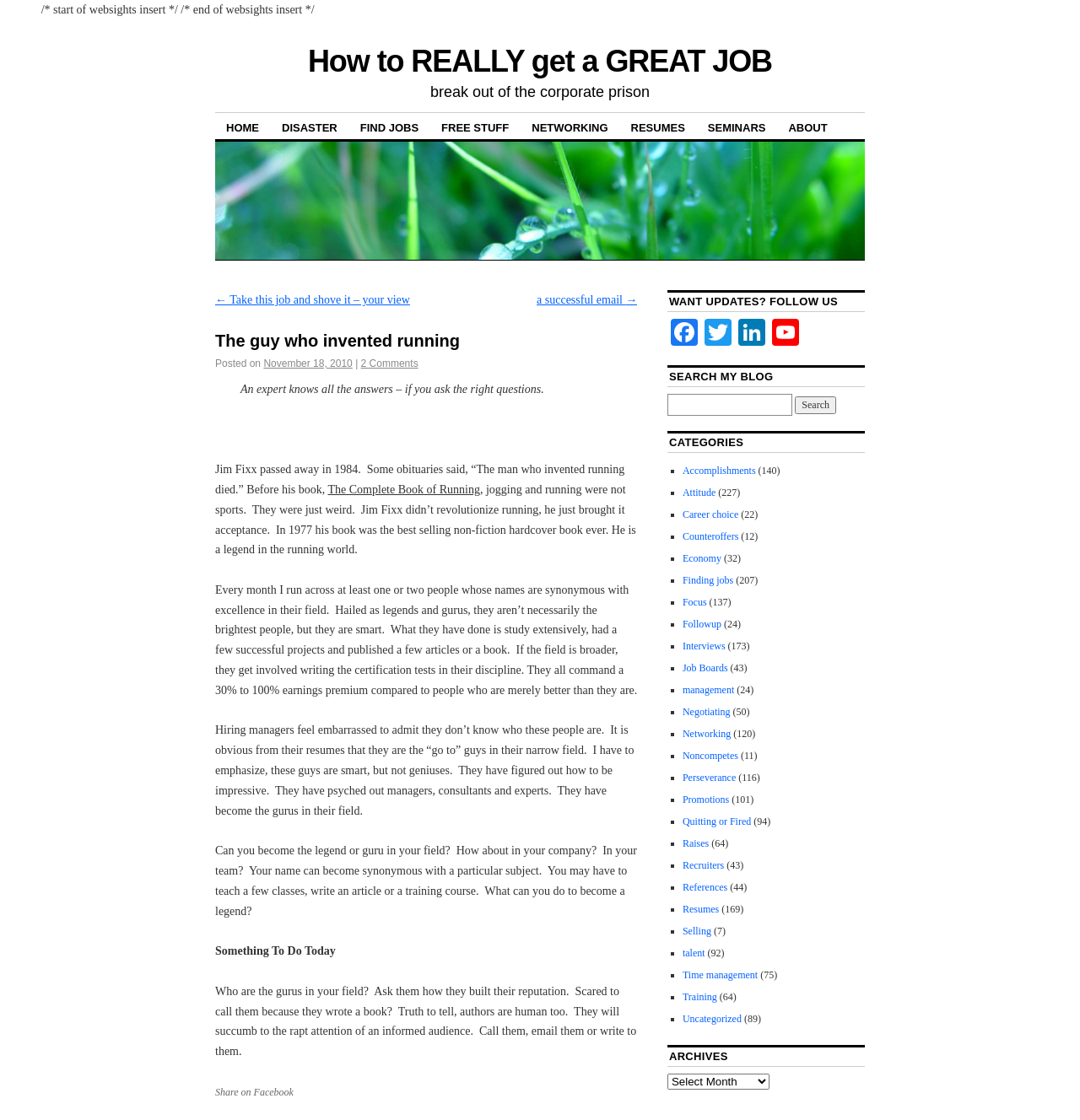Given the description "Home", provide the bounding box coordinates of the corresponding UI element.

[0.199, 0.102, 0.25, 0.124]